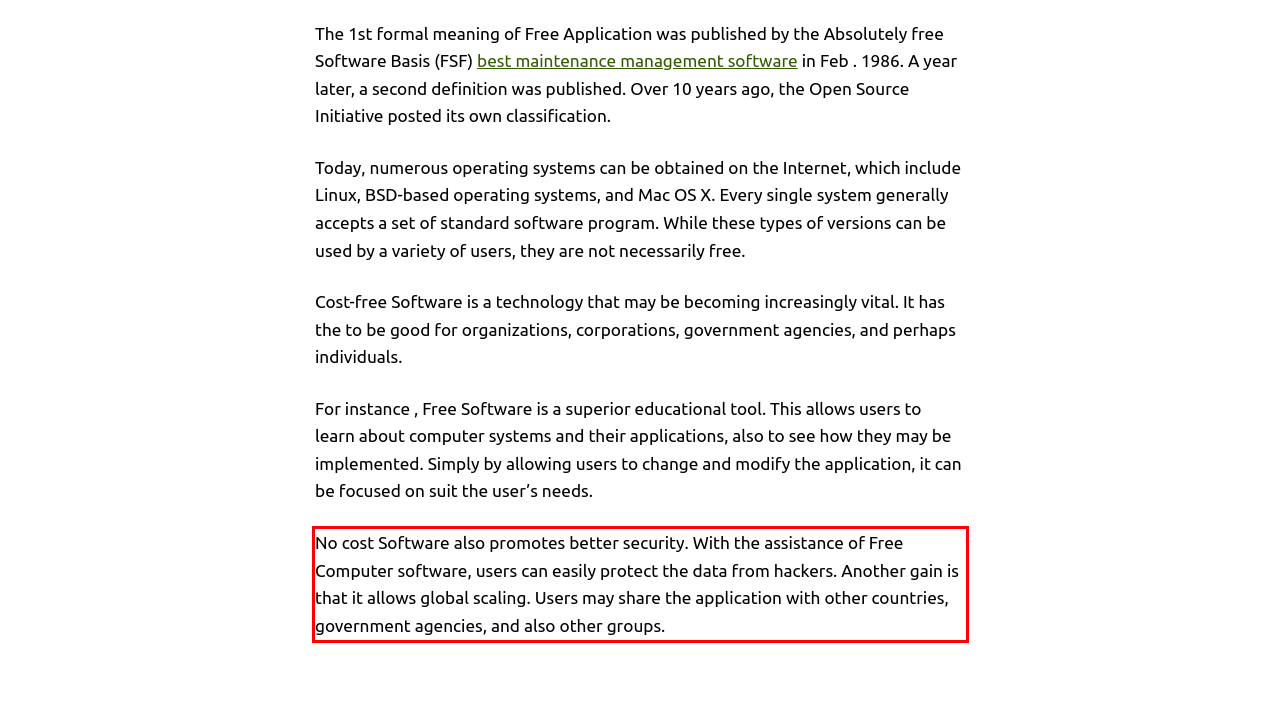Please use OCR to extract the text content from the red bounding box in the provided webpage screenshot.

No cost Software also promotes better security. With the assistance of Free Computer software, users can easily protect the data from hackers. Another gain is that it allows global scaling. Users may share the application with other countries, government agencies, and also other groups.